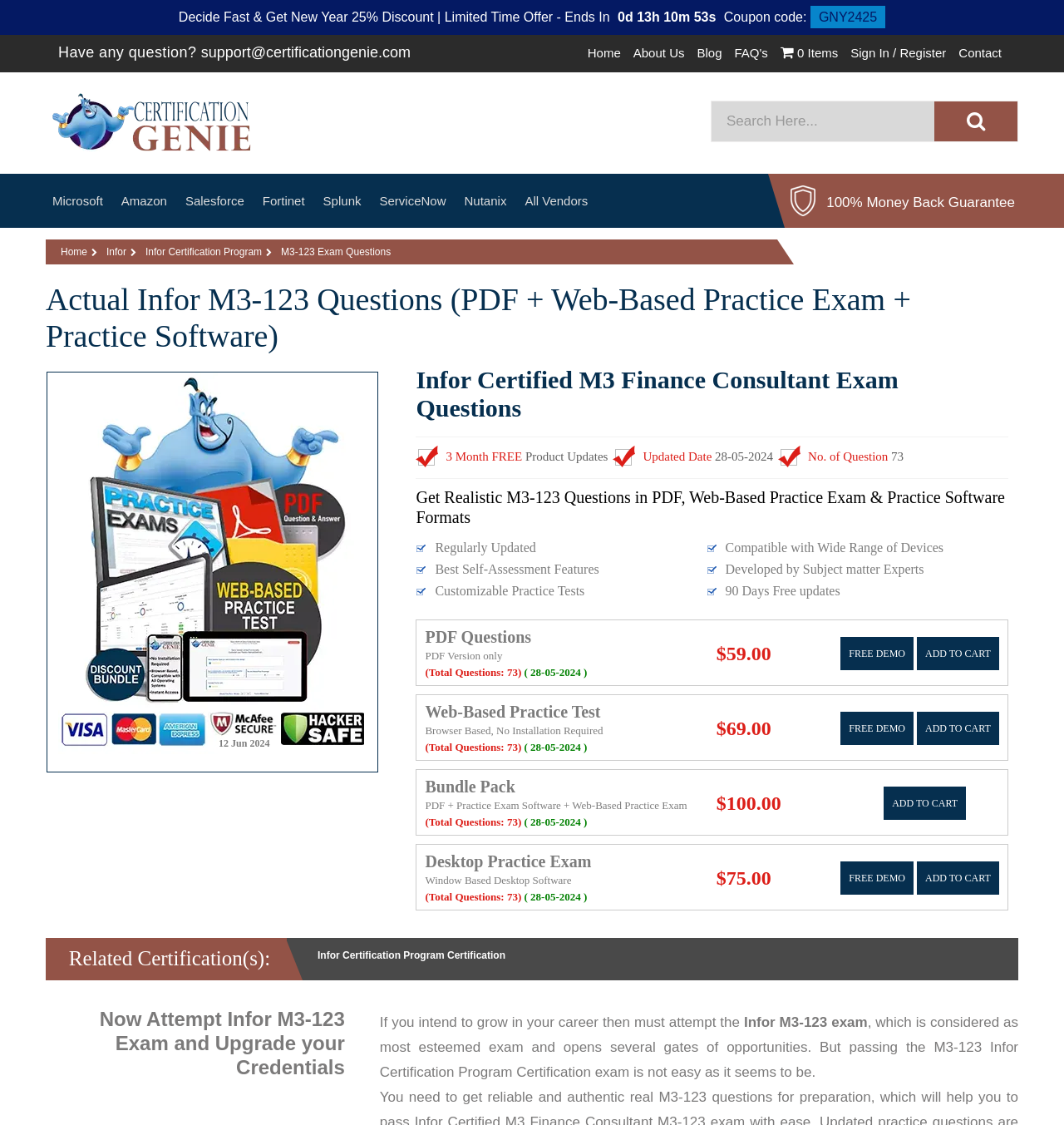Find the bounding box coordinates for the HTML element specified by: "Add To Cart".

[0.862, 0.566, 0.939, 0.596]